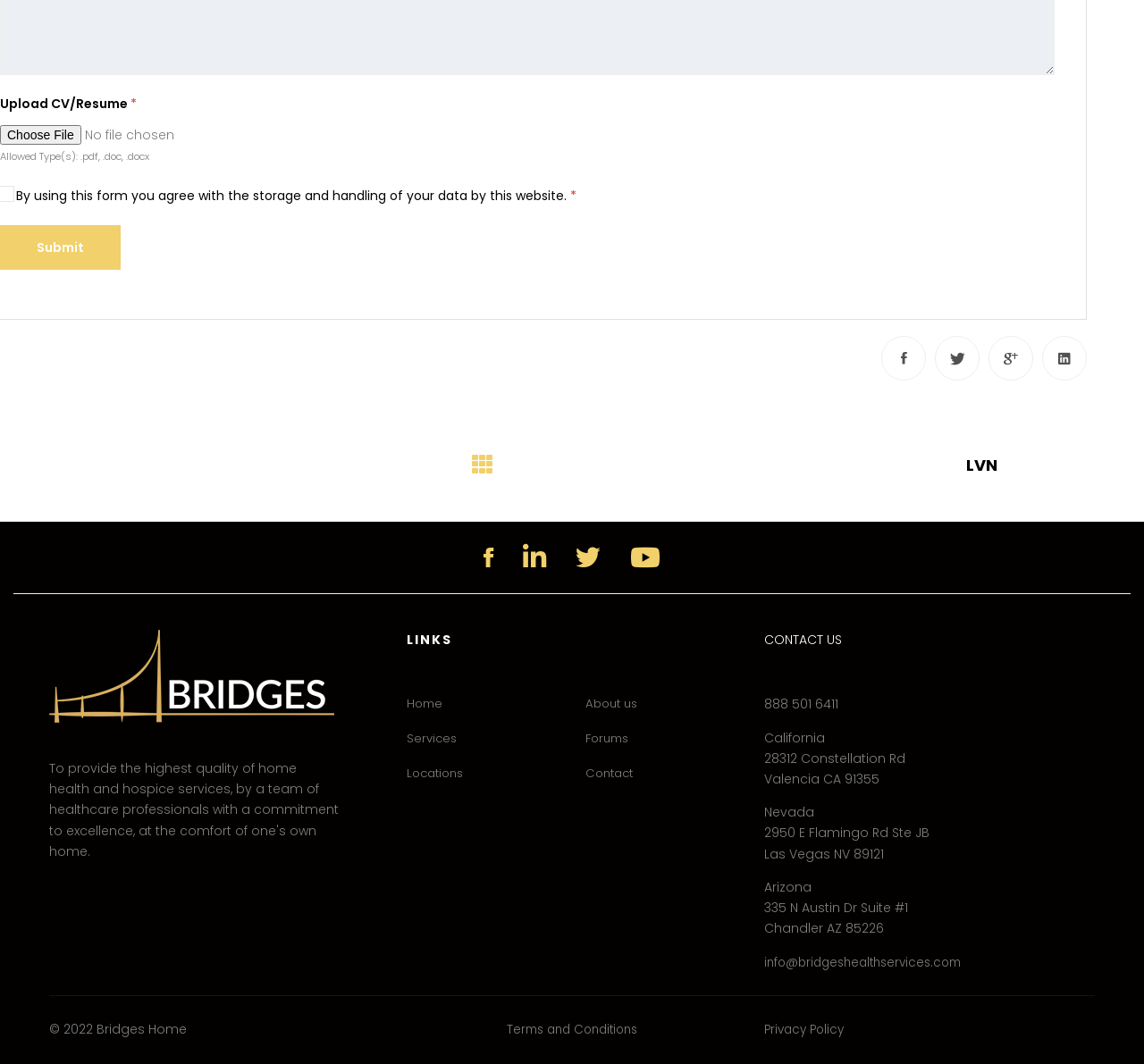What is the copyright information on the webpage?
Using the image, answer in one word or phrase.

2022 Bridges Home